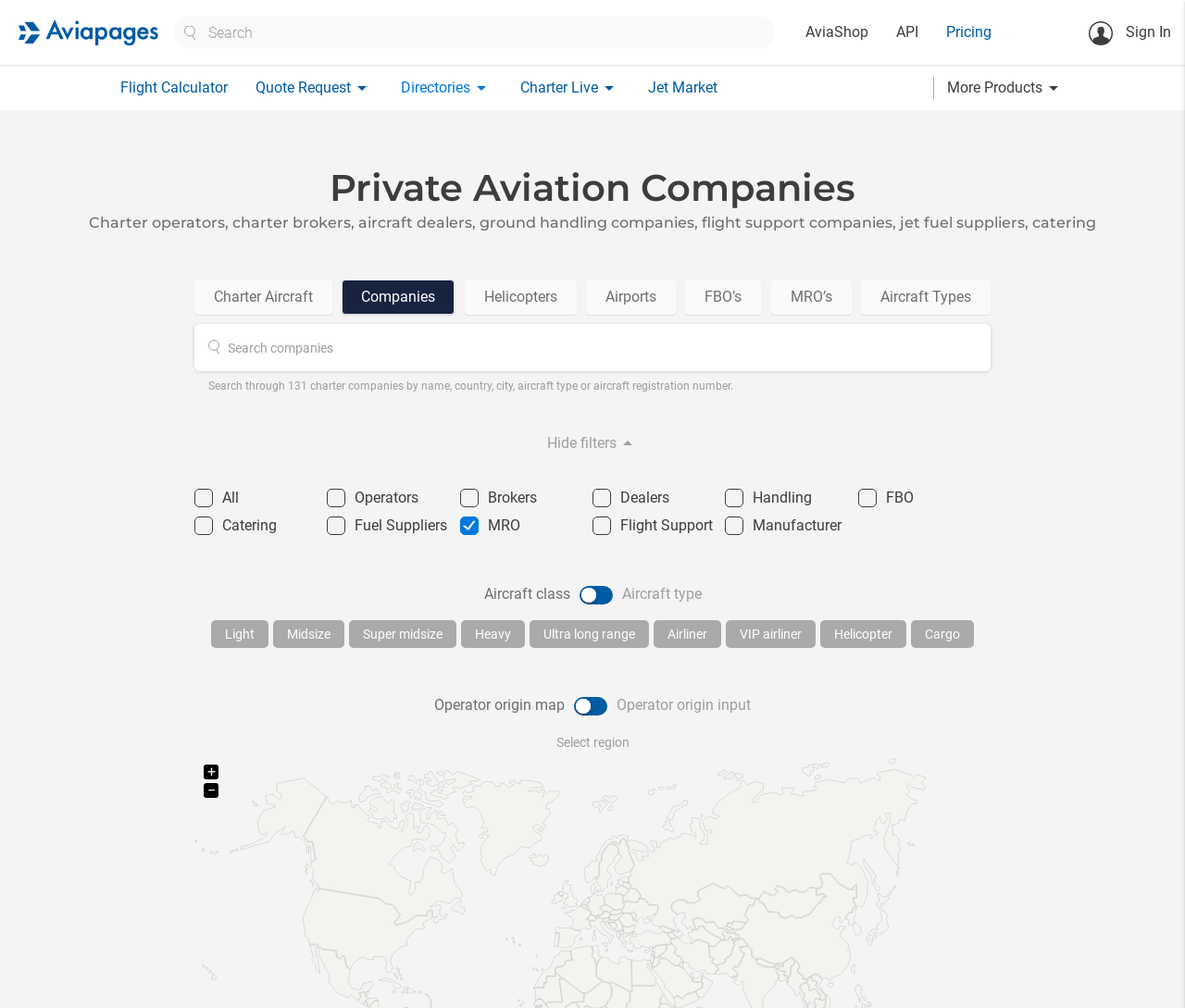Pinpoint the bounding box coordinates of the element you need to click to execute the following instruction: "Click on Charter Aircraft". The bounding box should be represented by four float numbers between 0 and 1, in the format [left, top, right, bottom].

[0.164, 0.278, 0.28, 0.312]